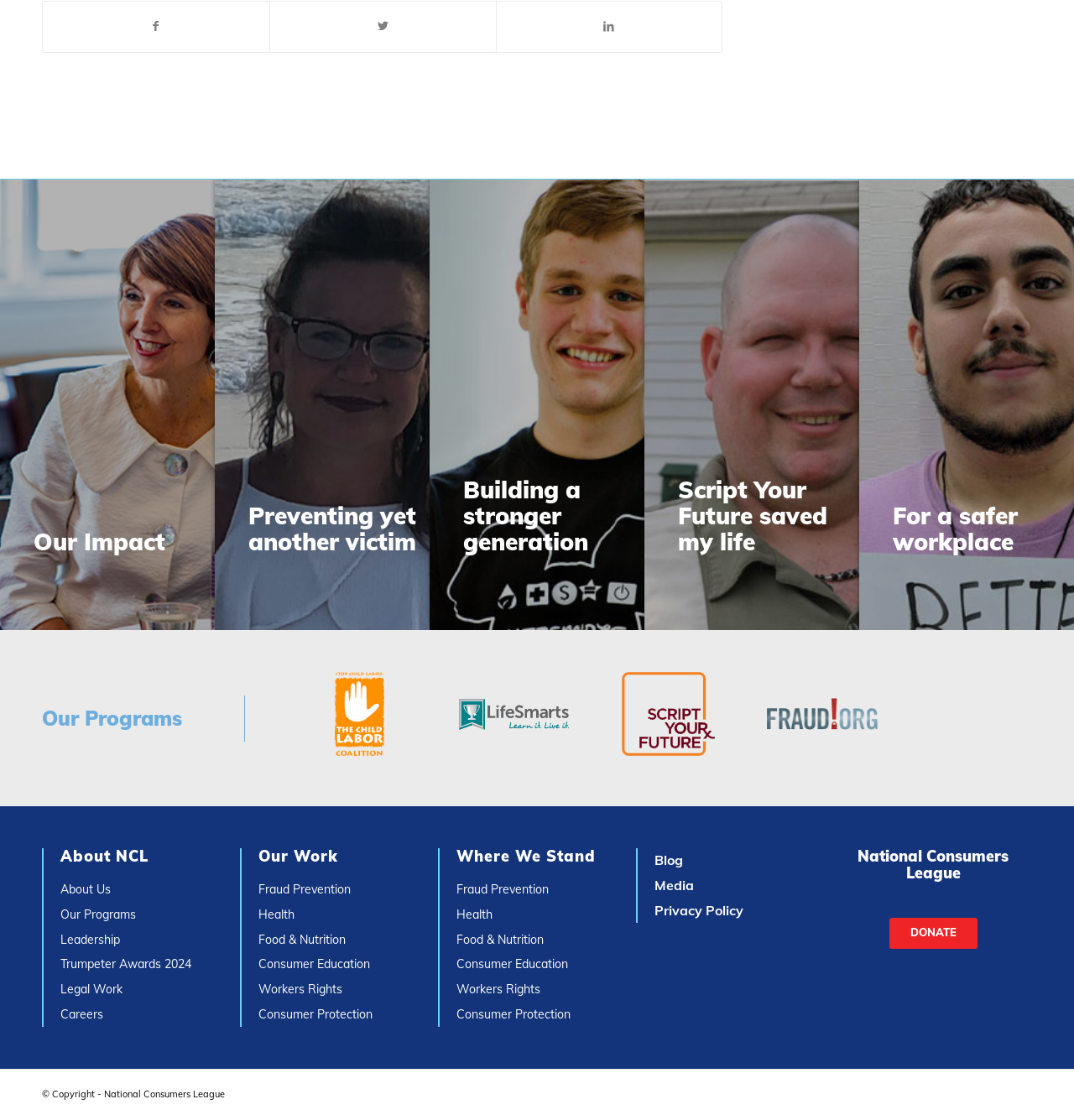What is the last link in the 'Where We Stand' section?
Answer the question with detailed information derived from the image.

I analyzed the layout of the webpage and found that the last link in the 'Where We Stand' section is 'Consumer Protection', which is located at the bottom of the section.